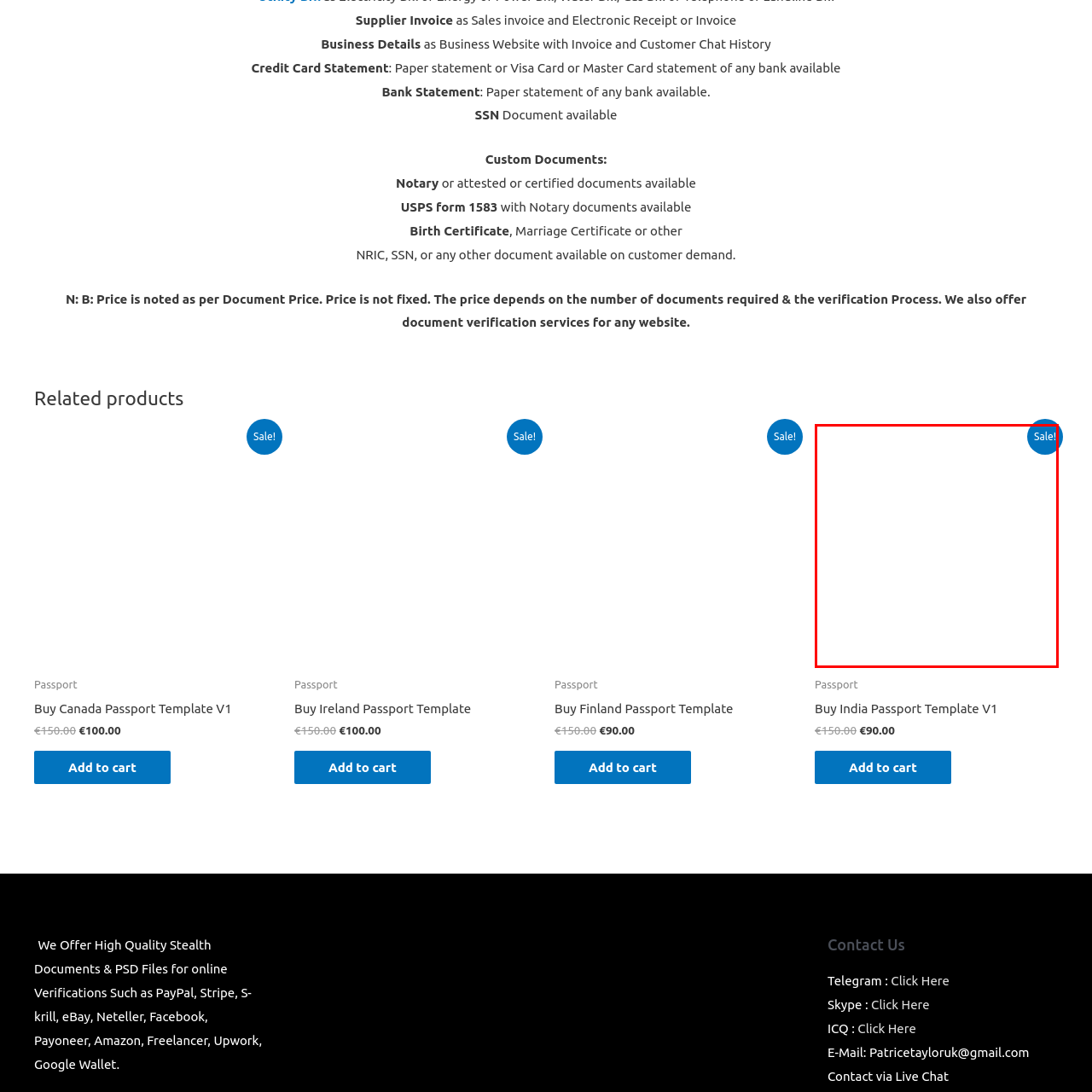What is the purpose of the passport templates?
Direct your attention to the image marked by the red bounding box and answer the question with a single word or phrase.

Online verification